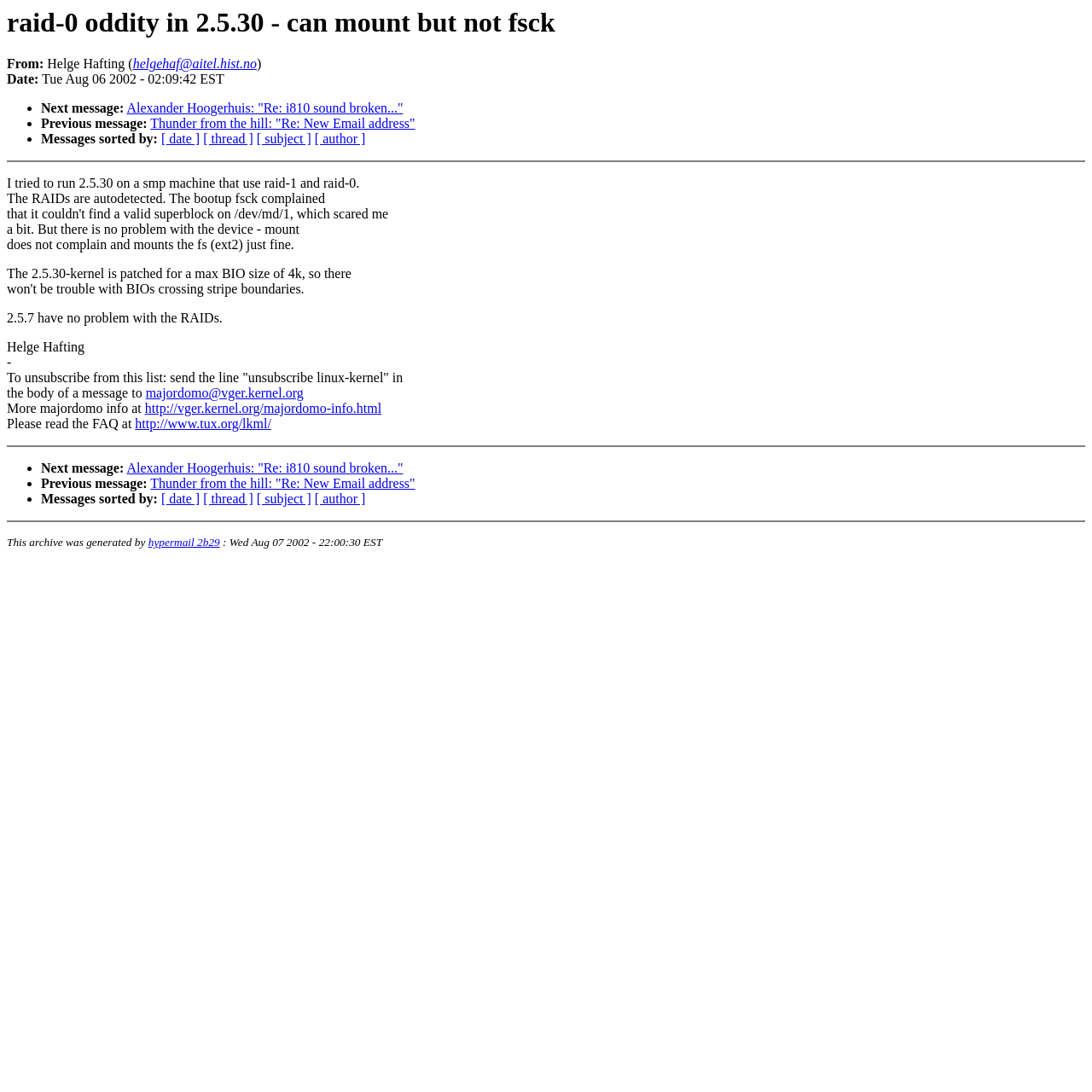Specify the bounding box coordinates of the area that needs to be clicked to achieve the following instruction: "Sort messages by date".

[0.148, 0.121, 0.183, 0.134]